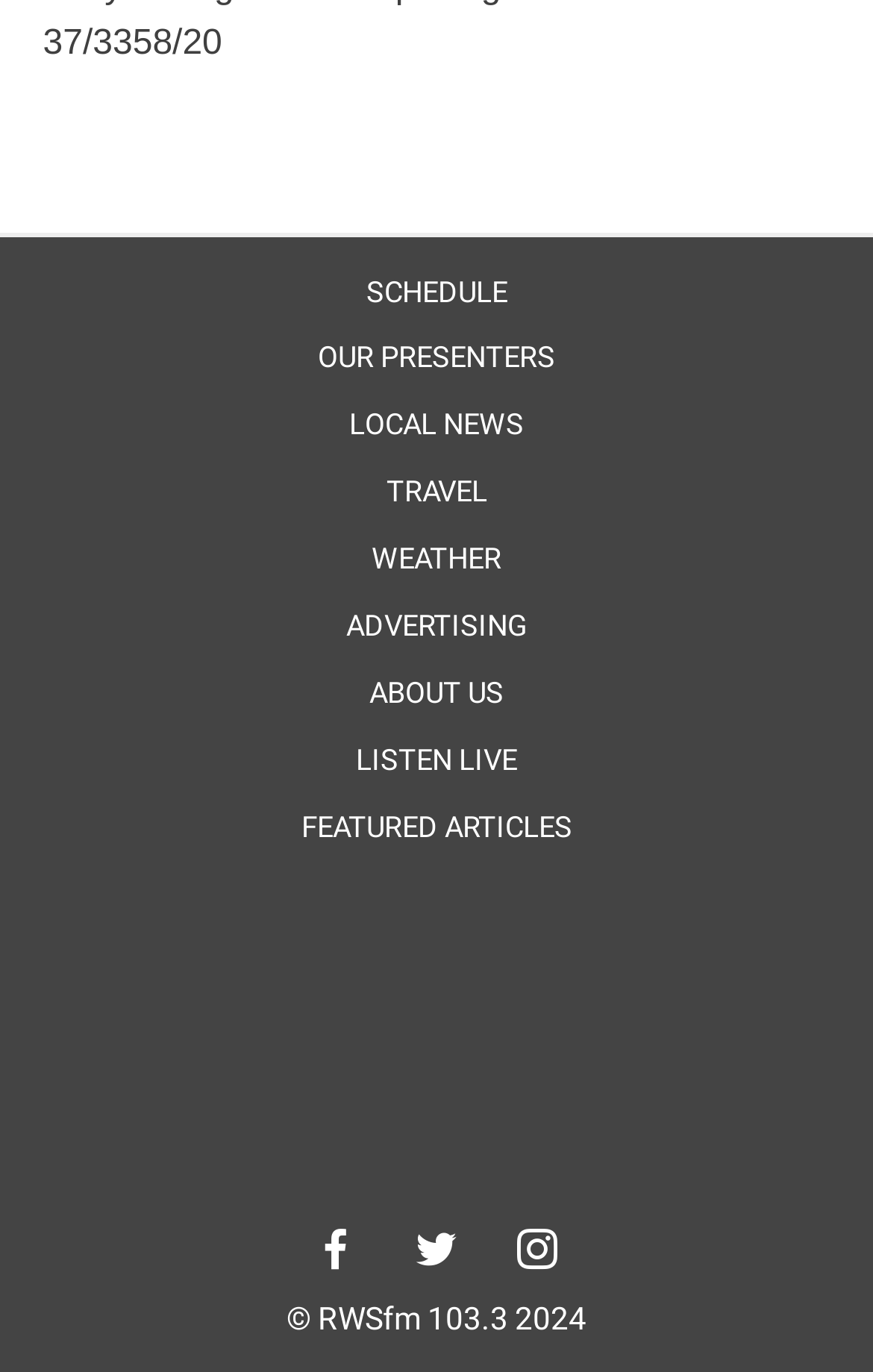Please identify the bounding box coordinates of the element's region that I should click in order to complete the following instruction: "Read featured articles". The bounding box coordinates consist of four float numbers between 0 and 1, i.e., [left, top, right, bottom].

[0.312, 0.583, 0.688, 0.621]